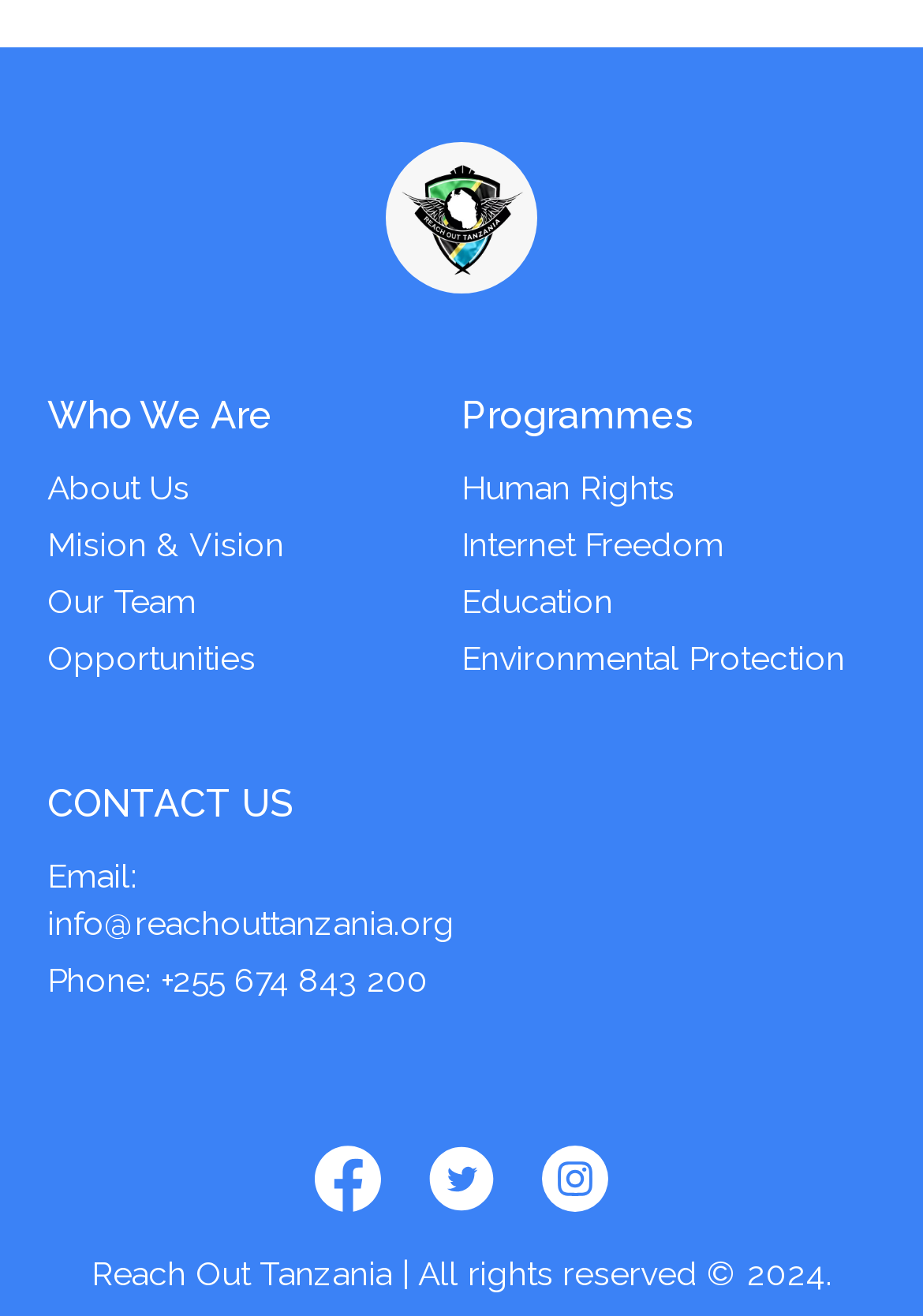Indicate the bounding box coordinates of the clickable region to achieve the following instruction: "visit the 'Human Rights' programme."

[0.5, 0.356, 0.731, 0.385]